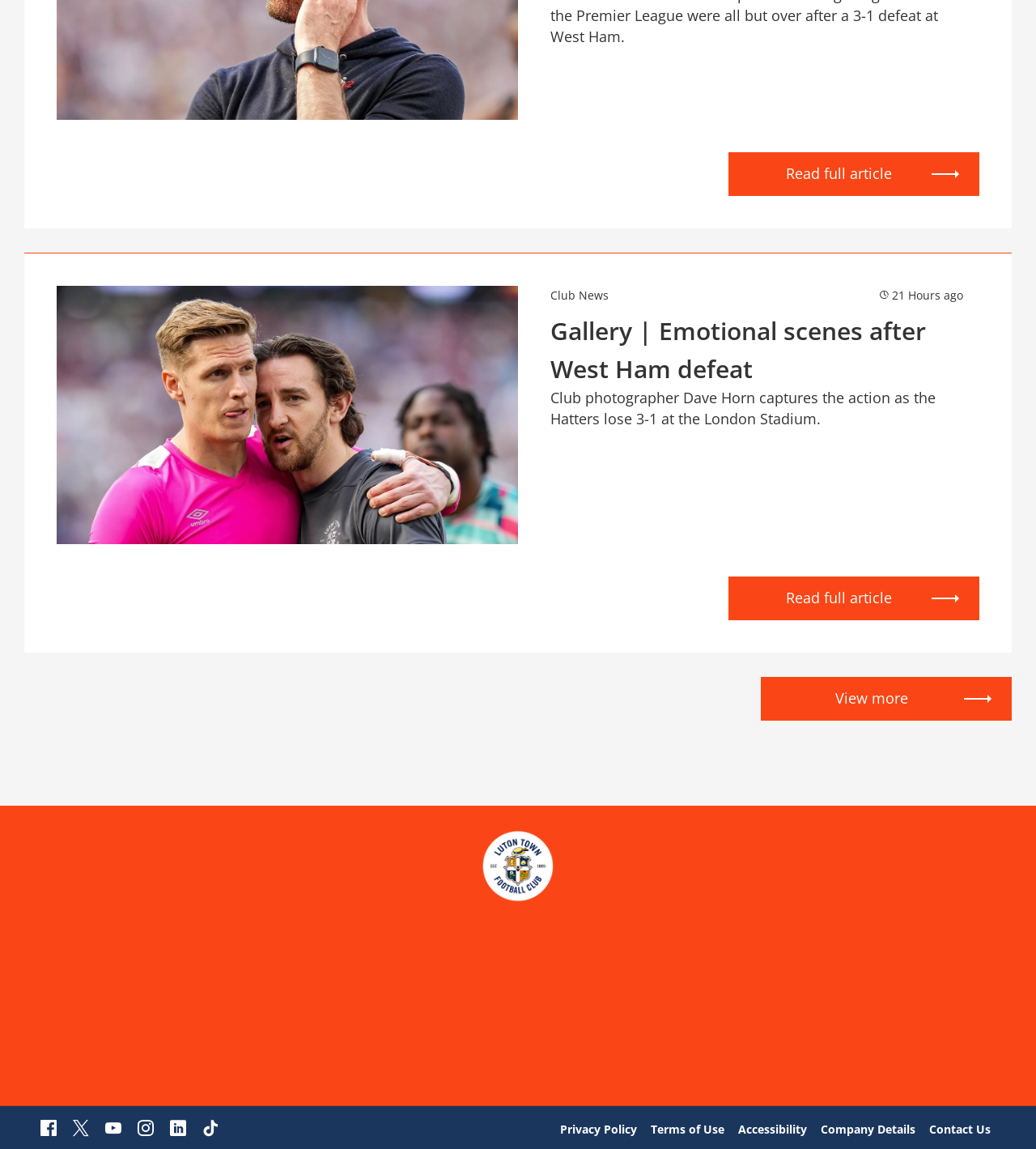Using the given element description, provide the bounding box coordinates (top-left x, top-left y, bottom-right x, bottom-right y) for the corresponding UI element in the screenshot: Terms of Use

[0.627, 0.975, 0.7, 0.99]